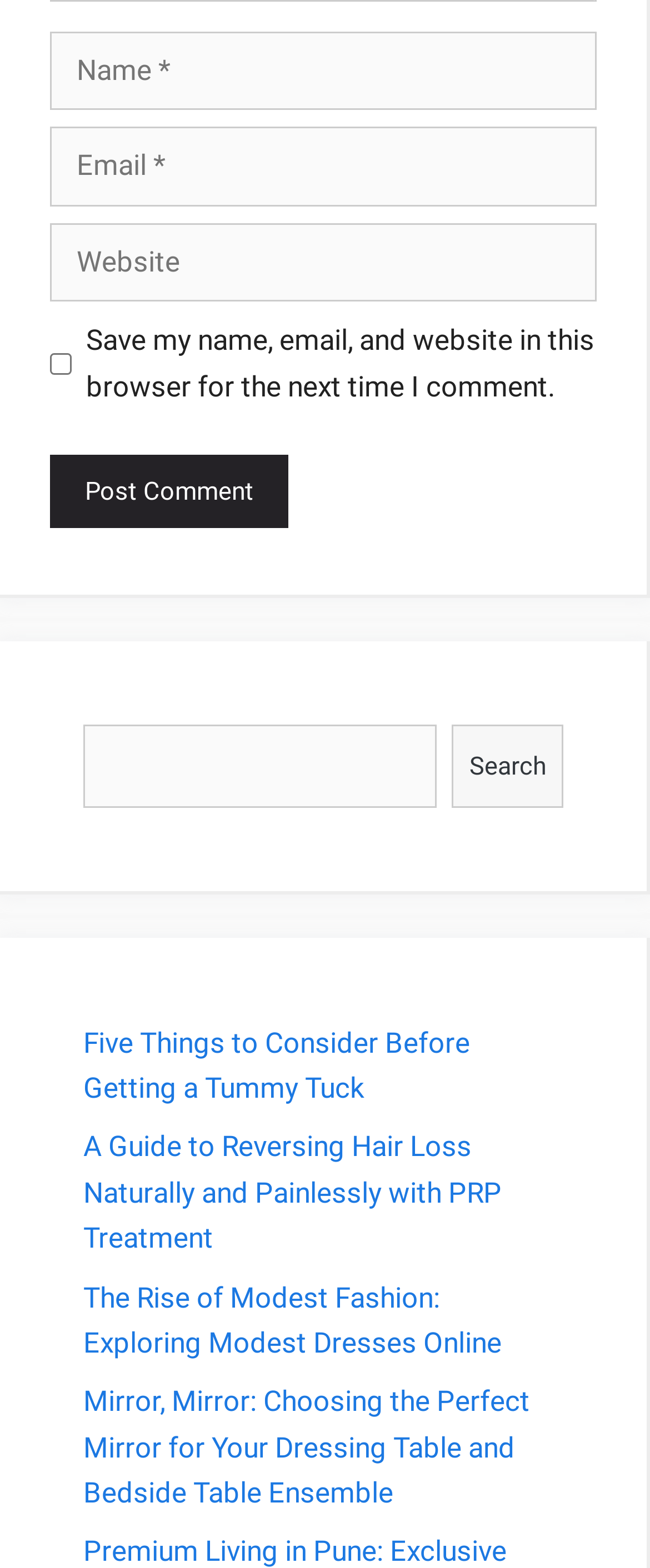Locate the bounding box coordinates of the element's region that should be clicked to carry out the following instruction: "Enter your name". The coordinates need to be four float numbers between 0 and 1, i.e., [left, top, right, bottom].

[0.077, 0.02, 0.918, 0.07]